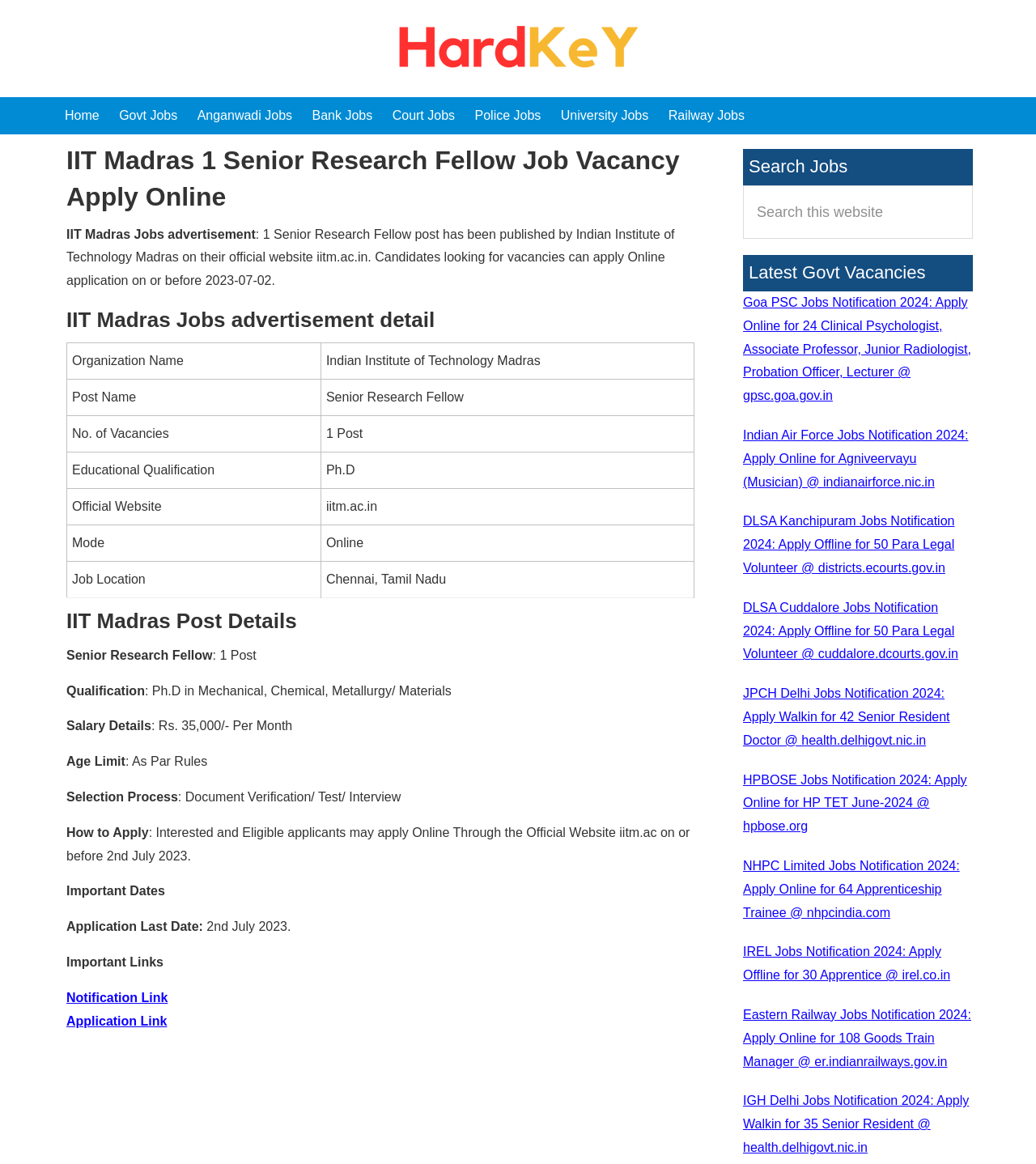Examine the image carefully and respond to the question with a detailed answer: 
What is the last date to apply for the job?

I found the last date to apply by looking at the 'Important Dates' section and the text 'Application Last Date: 2nd July 2023'.